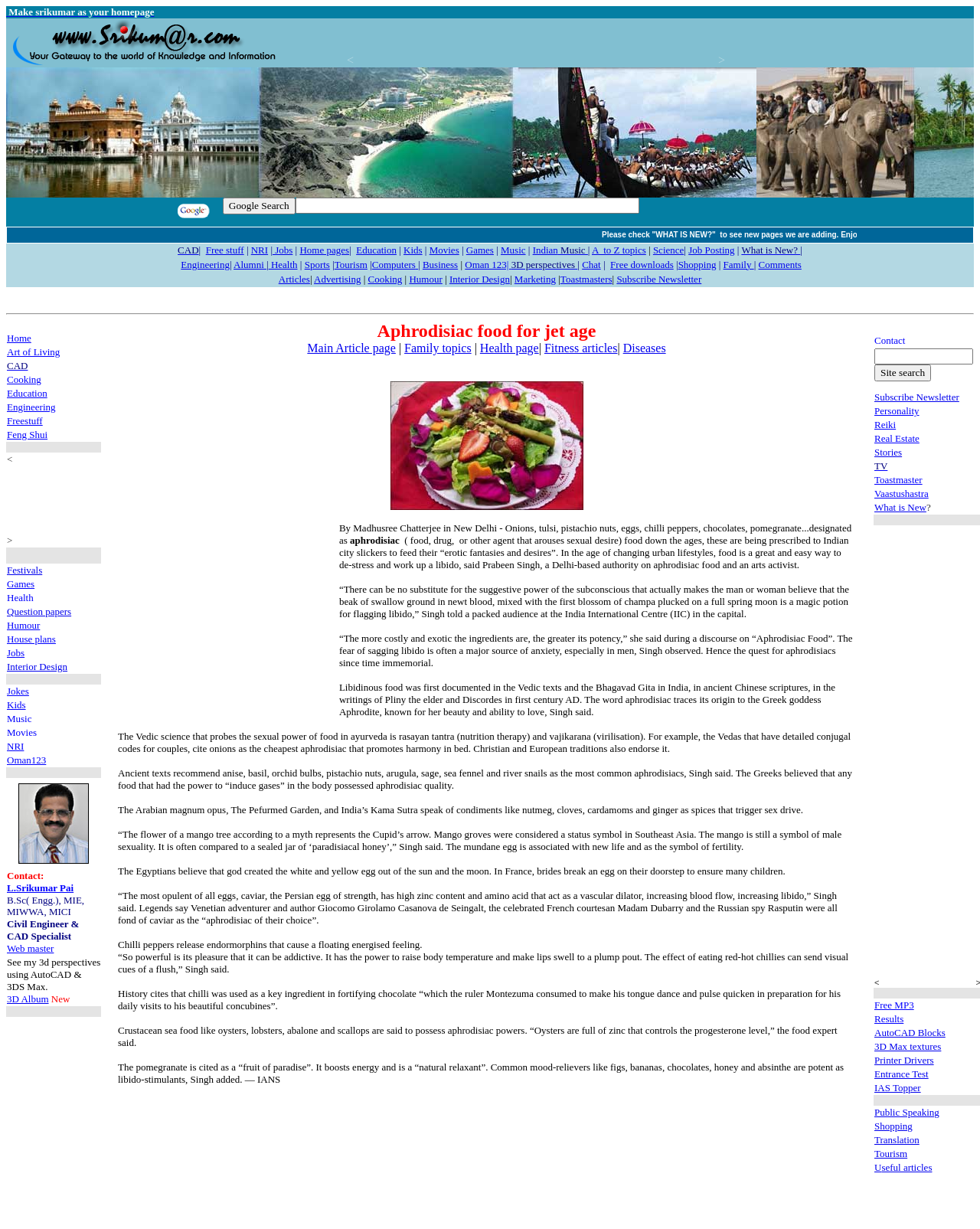Find the bounding box coordinates of the area that needs to be clicked in order to achieve the following instruction: "Search with Google". The coordinates should be specified as four float numbers between 0 and 1, i.e., [left, top, right, bottom].

[0.227, 0.161, 0.301, 0.174]